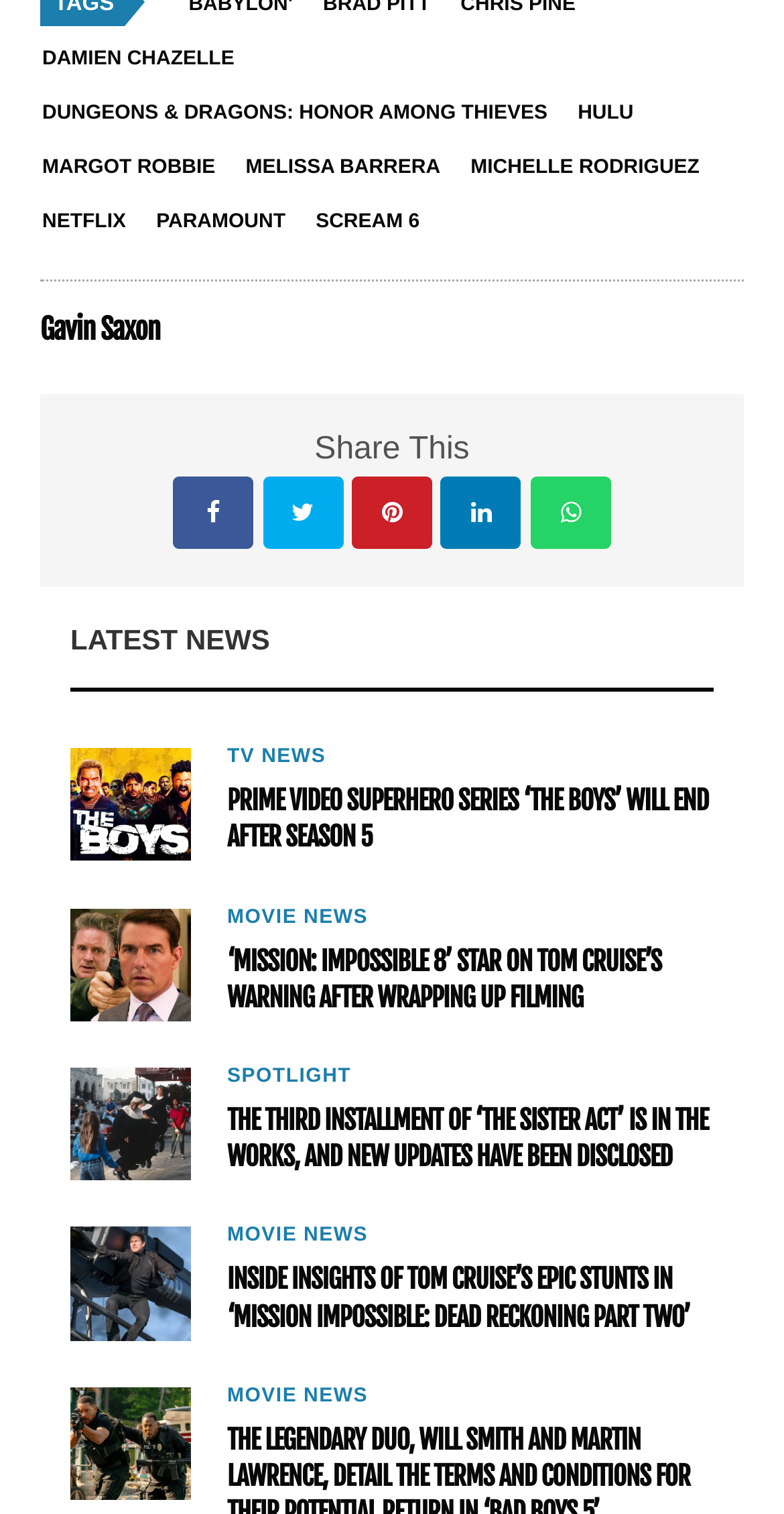Reply to the question with a brief word or phrase: What is the purpose of the links with icons?

Sharing